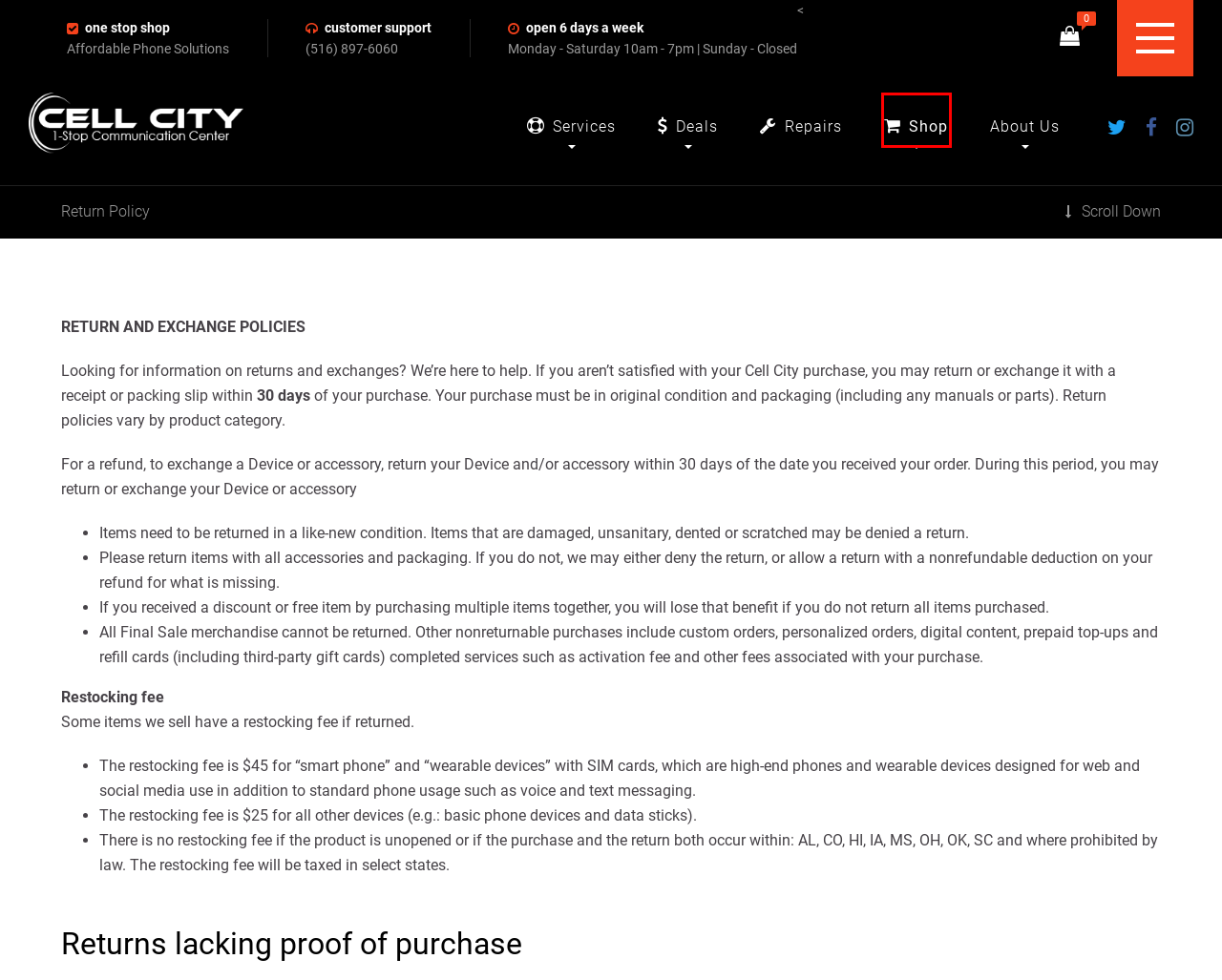You have been given a screenshot of a webpage with a red bounding box around a UI element. Select the most appropriate webpage description for the new webpage that appears after clicking the element within the red bounding box. The choices are:
A. About Us
B. Clearance
C. Leasing and Layaway
D. Privacy Policy
E. Shop
F. Repairs
G. FAQs
H. Contact Us

E